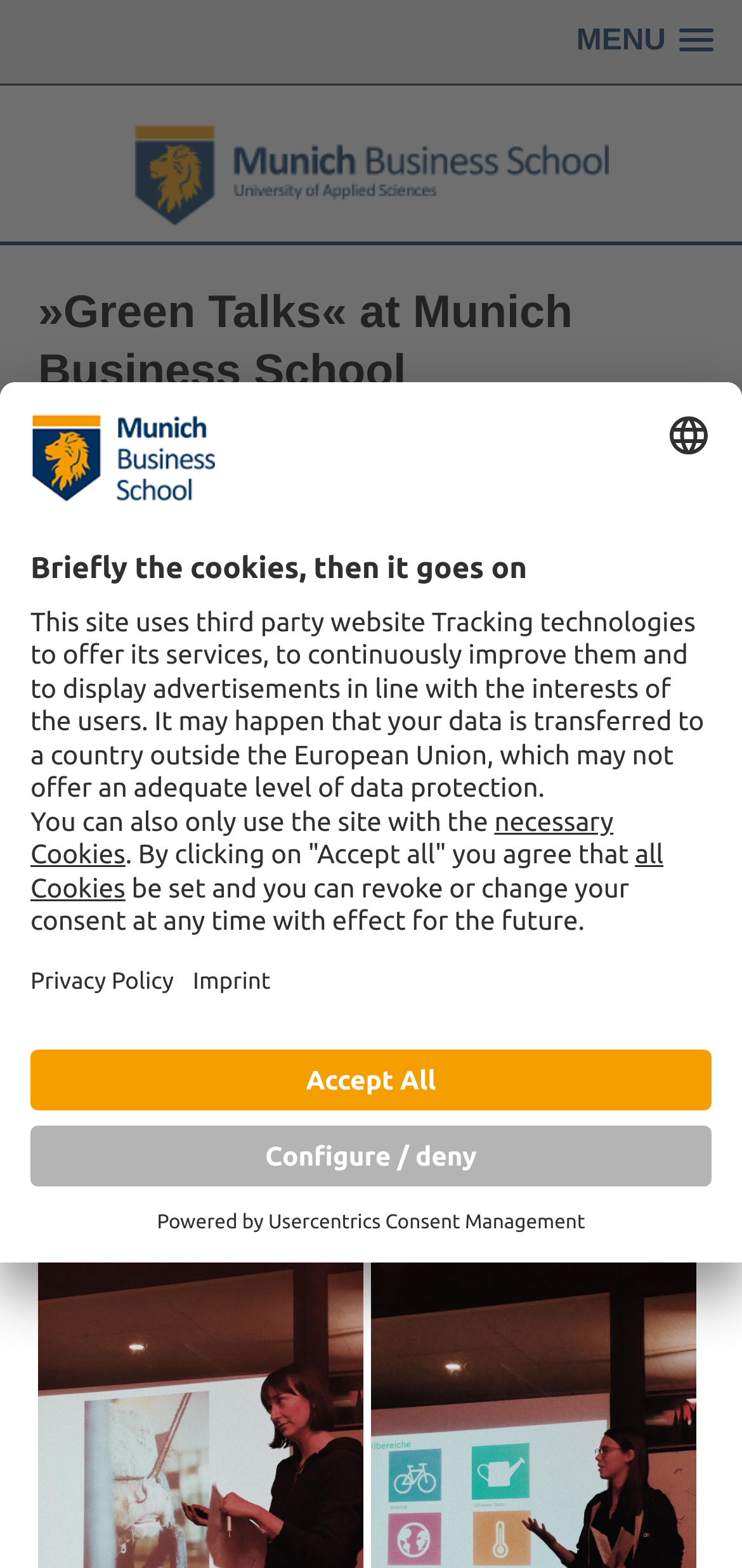Determine the bounding box coordinates for the area you should click to complete the following instruction: "Open the menu".

[0.751, 0.006, 0.987, 0.046]